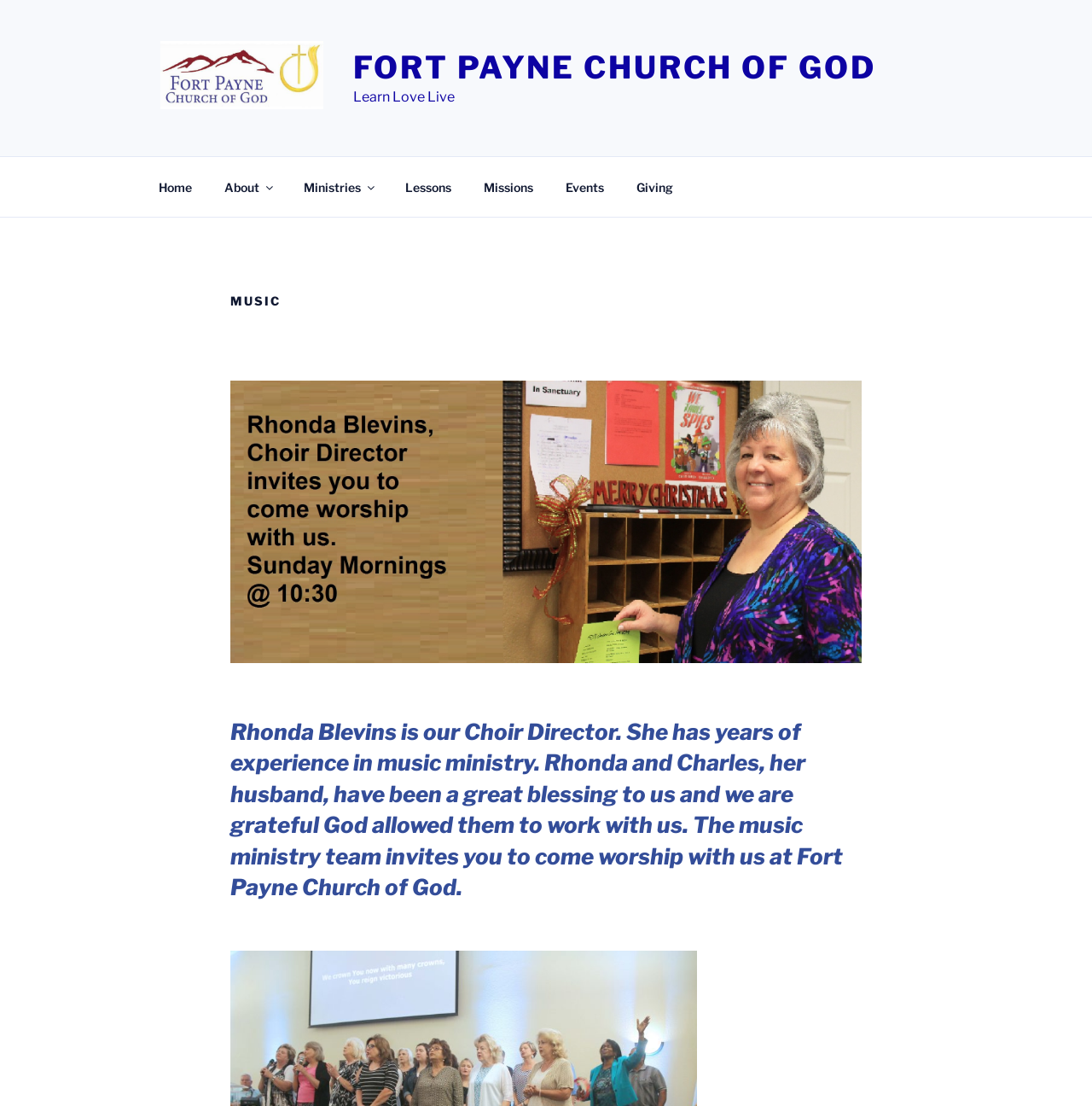Locate the bounding box coordinates of the clickable area to execute the instruction: "go to the Home page". Provide the coordinates as four float numbers between 0 and 1, represented as [left, top, right, bottom].

[0.131, 0.15, 0.189, 0.188]